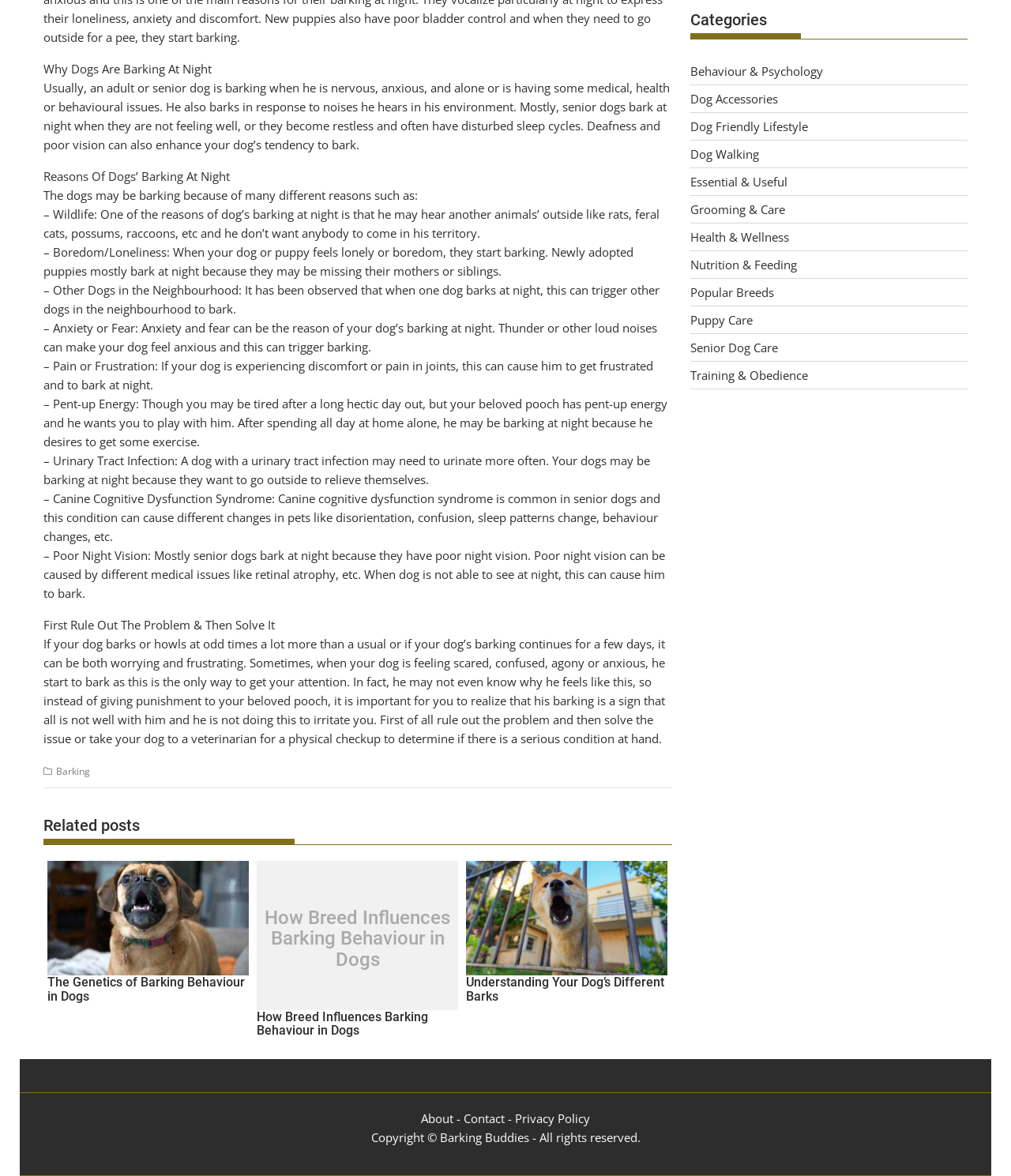Locate the bounding box for the described UI element: "Essential & Useful". Ensure the coordinates are four float numbers between 0 and 1, formatted as [left, top, right, bottom].

[0.683, 0.147, 0.779, 0.161]